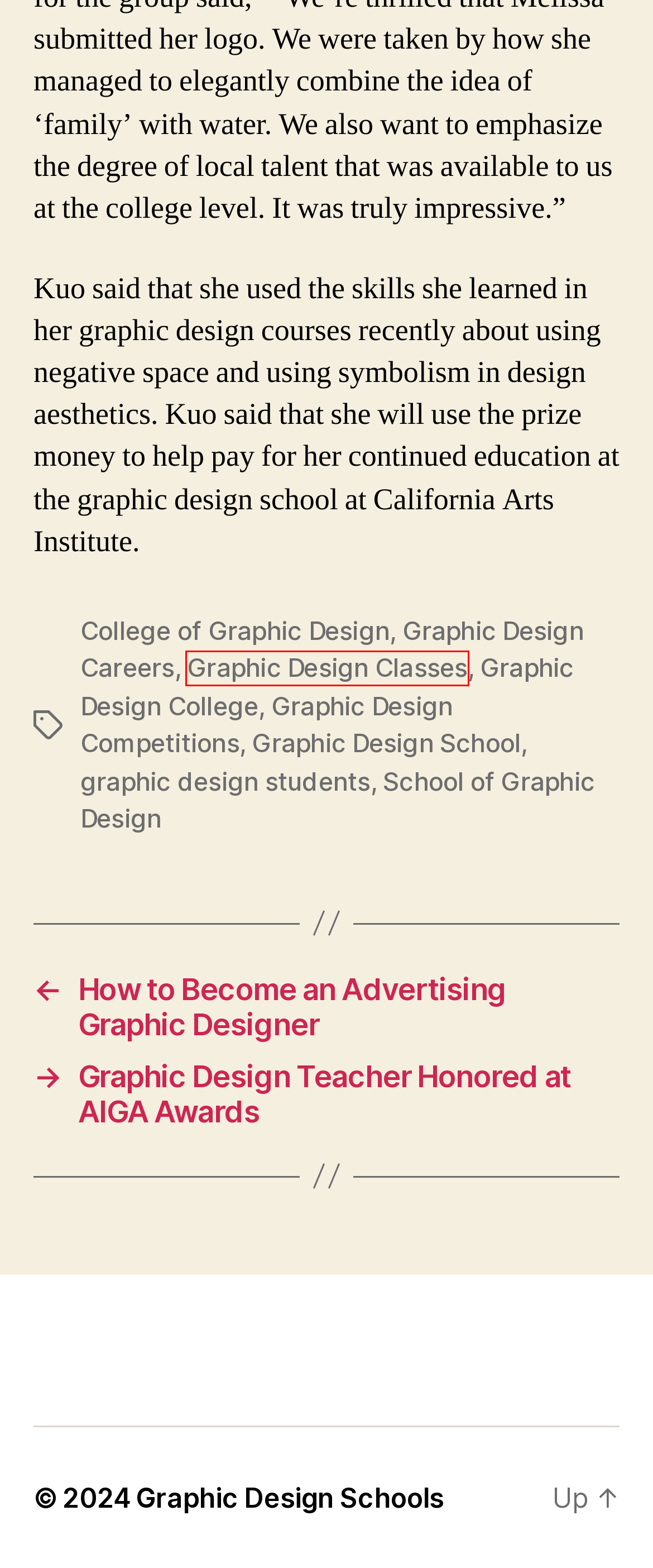You have a screenshot of a webpage with a red bounding box around a UI element. Determine which webpage description best matches the new webpage that results from clicking the element in the bounding box. Here are the candidates:
A. Graphic Design Competitions – Graphic Design Schools
B. Graphic Design College – Graphic Design Schools
C. graphic design students – Graphic Design Schools
D. College of Graphic Design – Graphic Design Schools
E. Graphic Design Classes – Graphic Design Schools
F. Graphic Design Teacher Honored at AIGA Awards – Graphic Design Schools
G. Graphic Design Careers – Graphic Design Schools
H. Graphic Design School – Graphic Design Schools

E